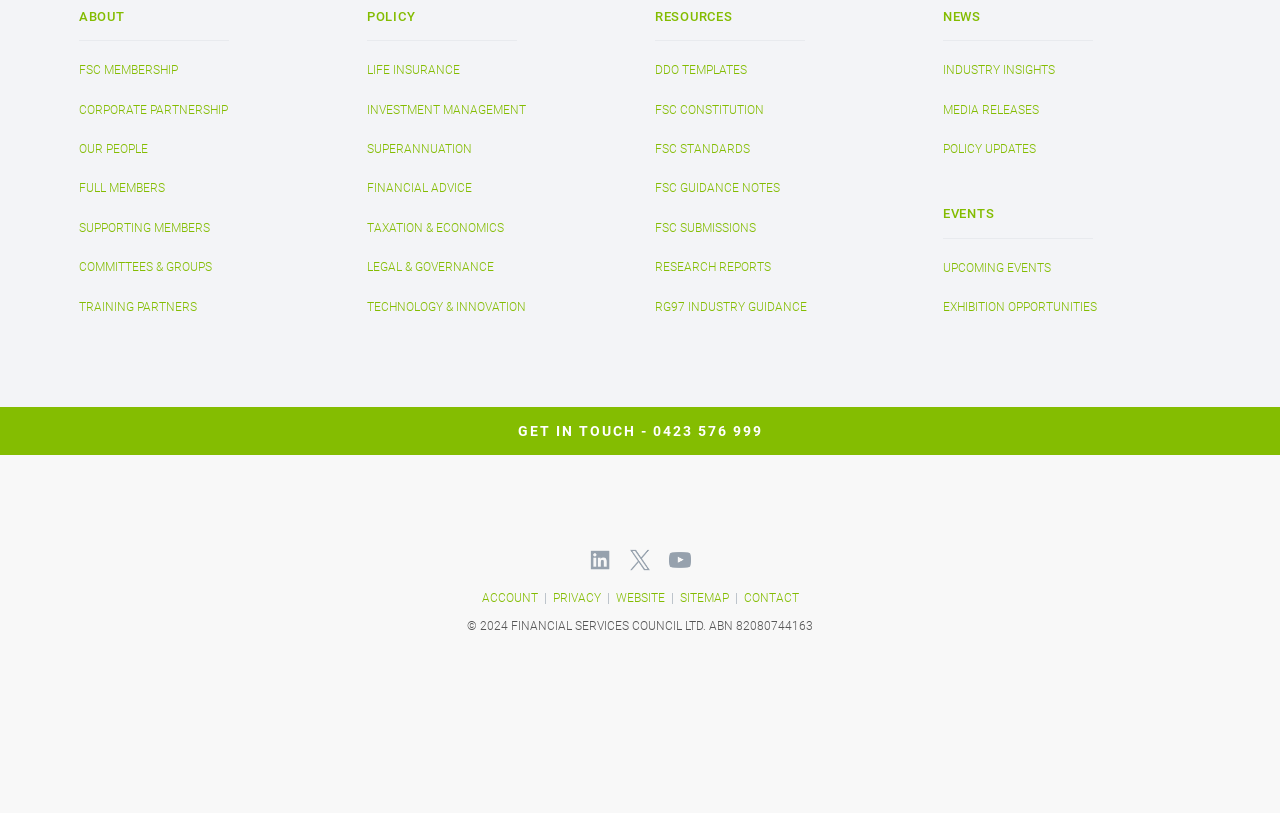What are the types of membership?
Look at the image and provide a short answer using one word or a phrase.

Full Members, Supporting Members